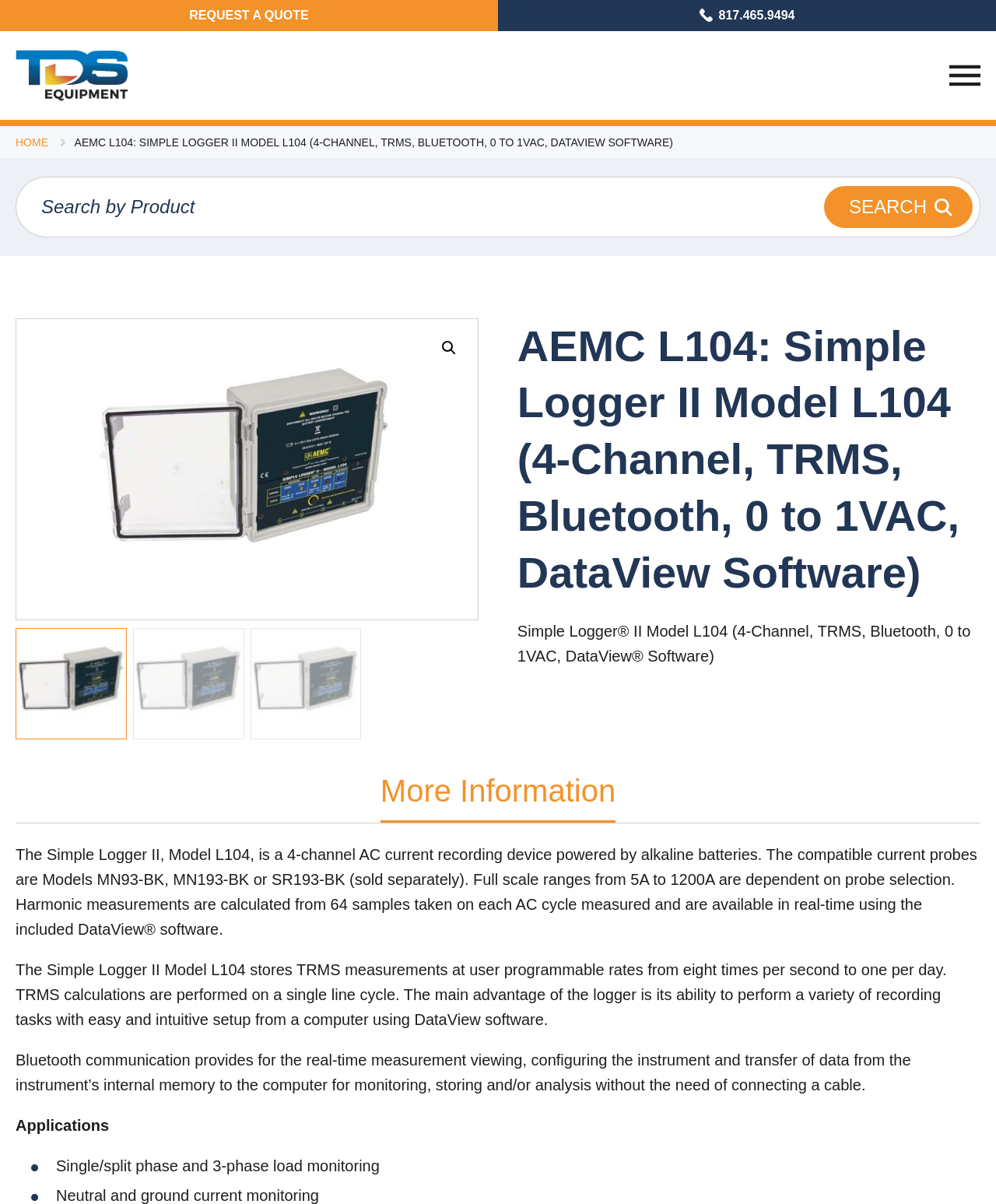Create an in-depth description of the webpage, covering main sections.

The webpage is about the AEMC L104: Simple Logger II Model L104, a 4-channel AC current recording device. At the top, there are two links, "REQUEST A QUOTE" and "817.465.9494", positioned side by side, with a small image in between. Below them, there is a navigation menu with links to "HOME" and other pages.

The main content of the page is divided into two sections. On the left, there is a search bar with a "Search" button and a magnifying glass icon. Below the search bar, there are two large images of the product, one above the other.

On the right, there is a heading with the product name, followed by a brief description of the product. Below the description, there is a section titled "More Information", which provides detailed specifications and features of the product, including its capabilities, measurement ranges, and applications. The text is divided into several paragraphs, with some superscript text and a few short headings.

At the bottom of the page, there are several links and images, including a link to the product page and some icons. The overall layout is organized, with clear headings and concise text, making it easy to navigate and find information about the product.